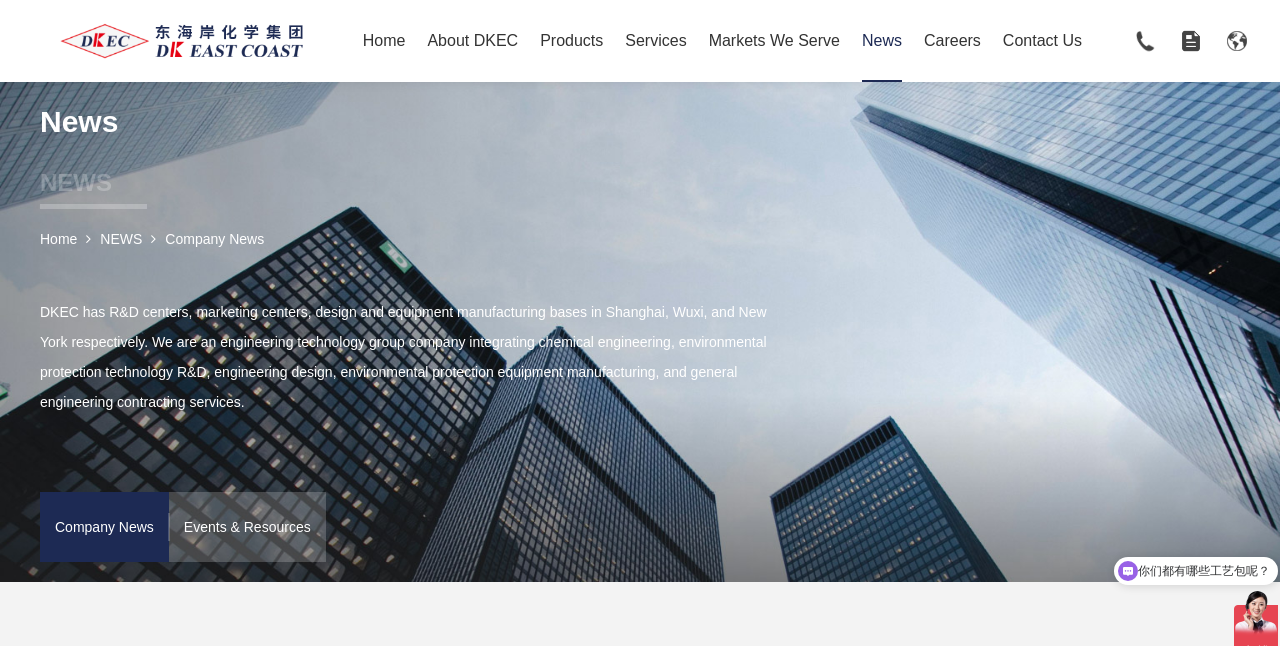Please provide a brief answer to the following inquiry using a single word or phrase:
What languages are available on the website?

中文, English, 日本語, русский язык, 한국어, بالعربية